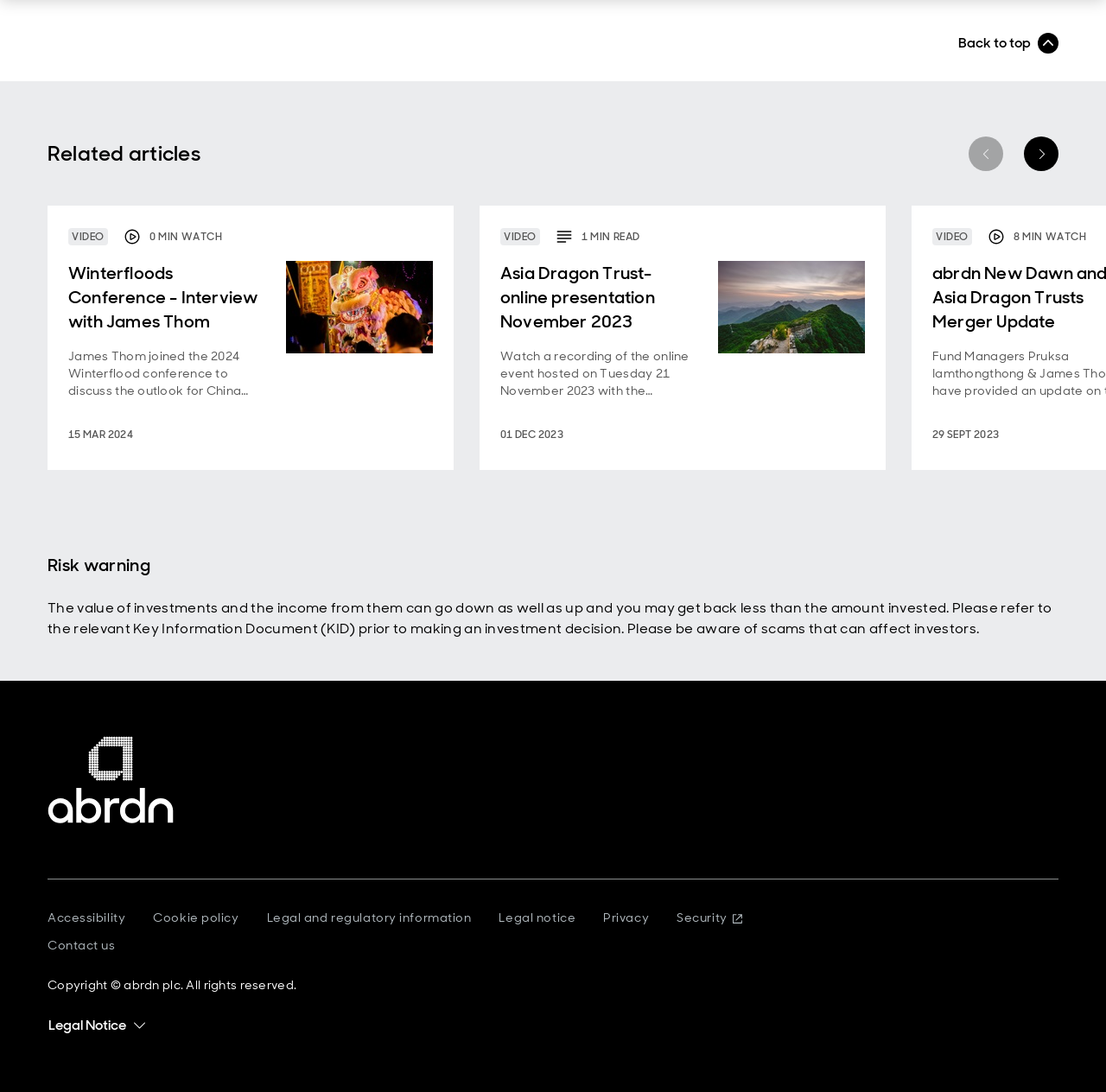Give a one-word or short phrase answer to this question: 
What is the warning message on the page?

The value of investments and the income from them can go down as well as up and you may get back less than the amount invested.